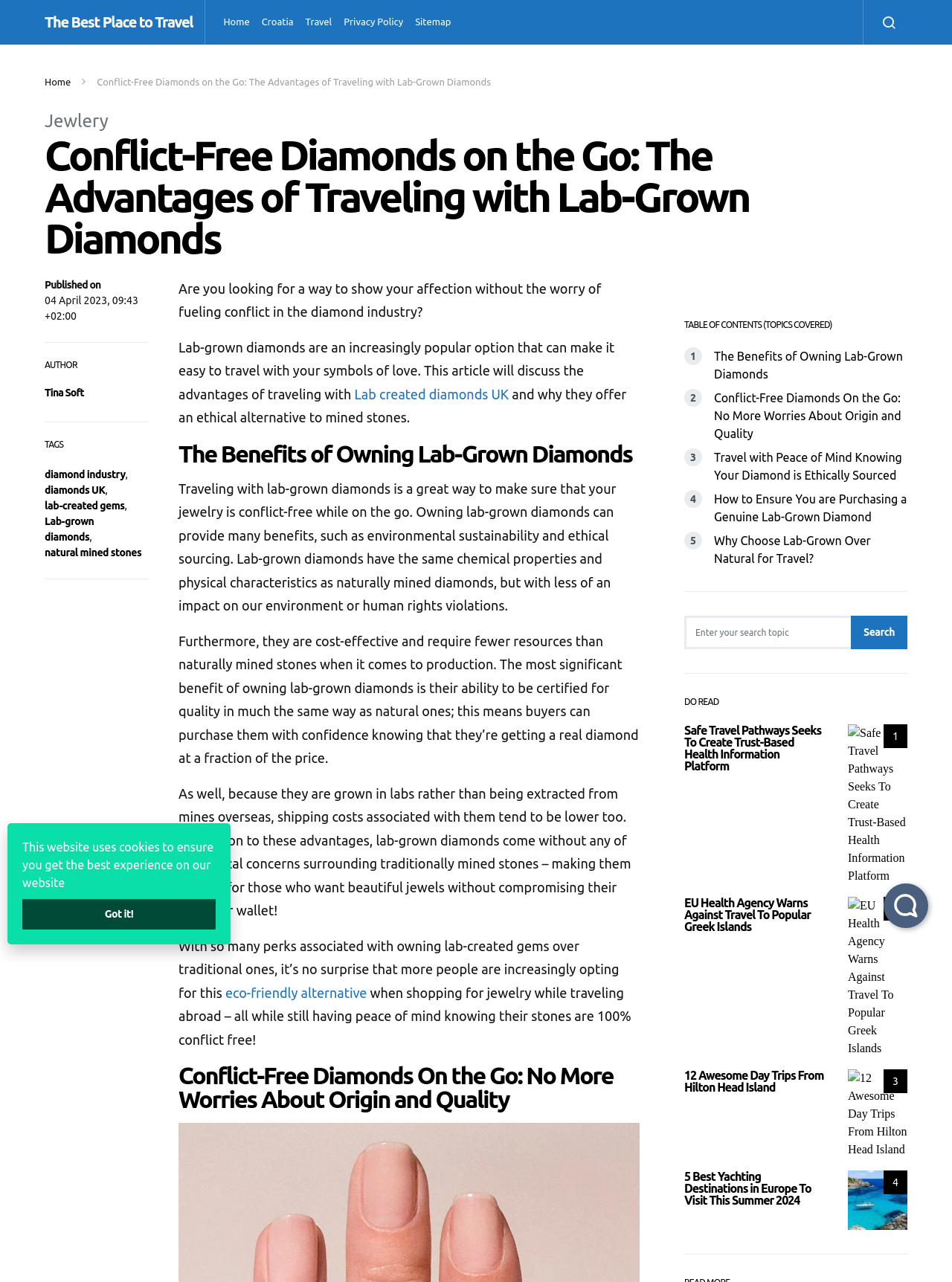Can you find and provide the title of the webpage?

Conflict-Free Diamonds on the Go: The Advantages of Traveling with Lab-Grown Diamonds